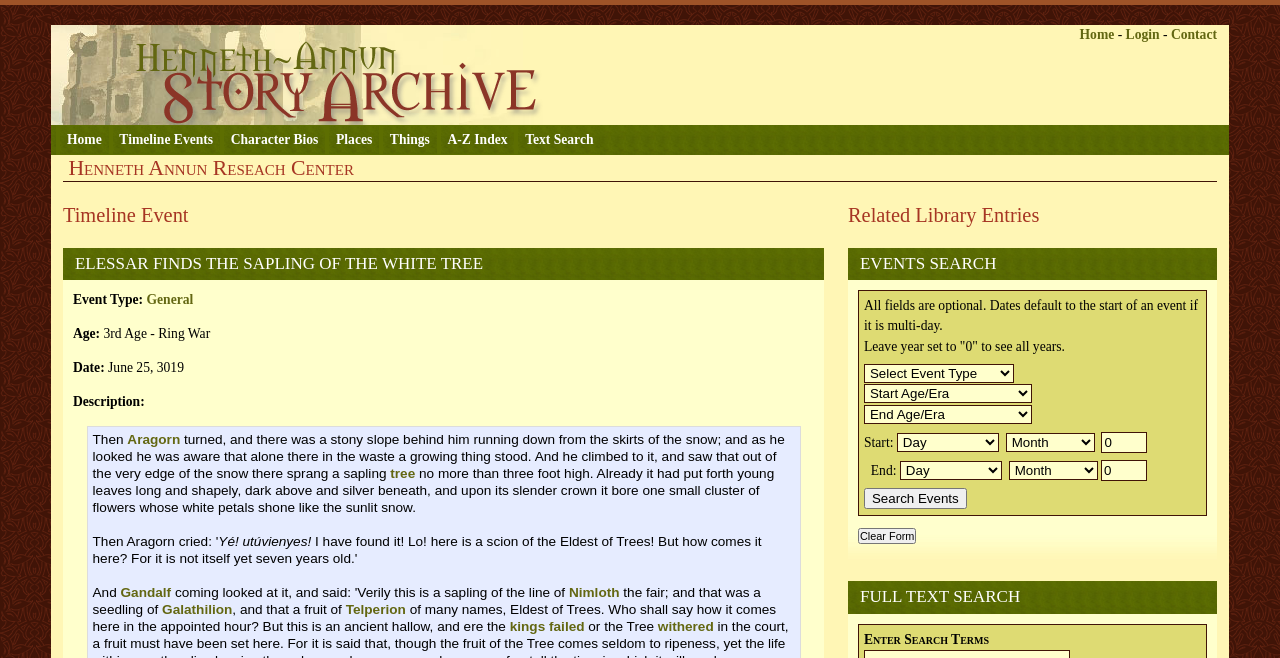Answer this question in one word or a short phrase: What is the name of the research center?

Henneth Annûn Research Center